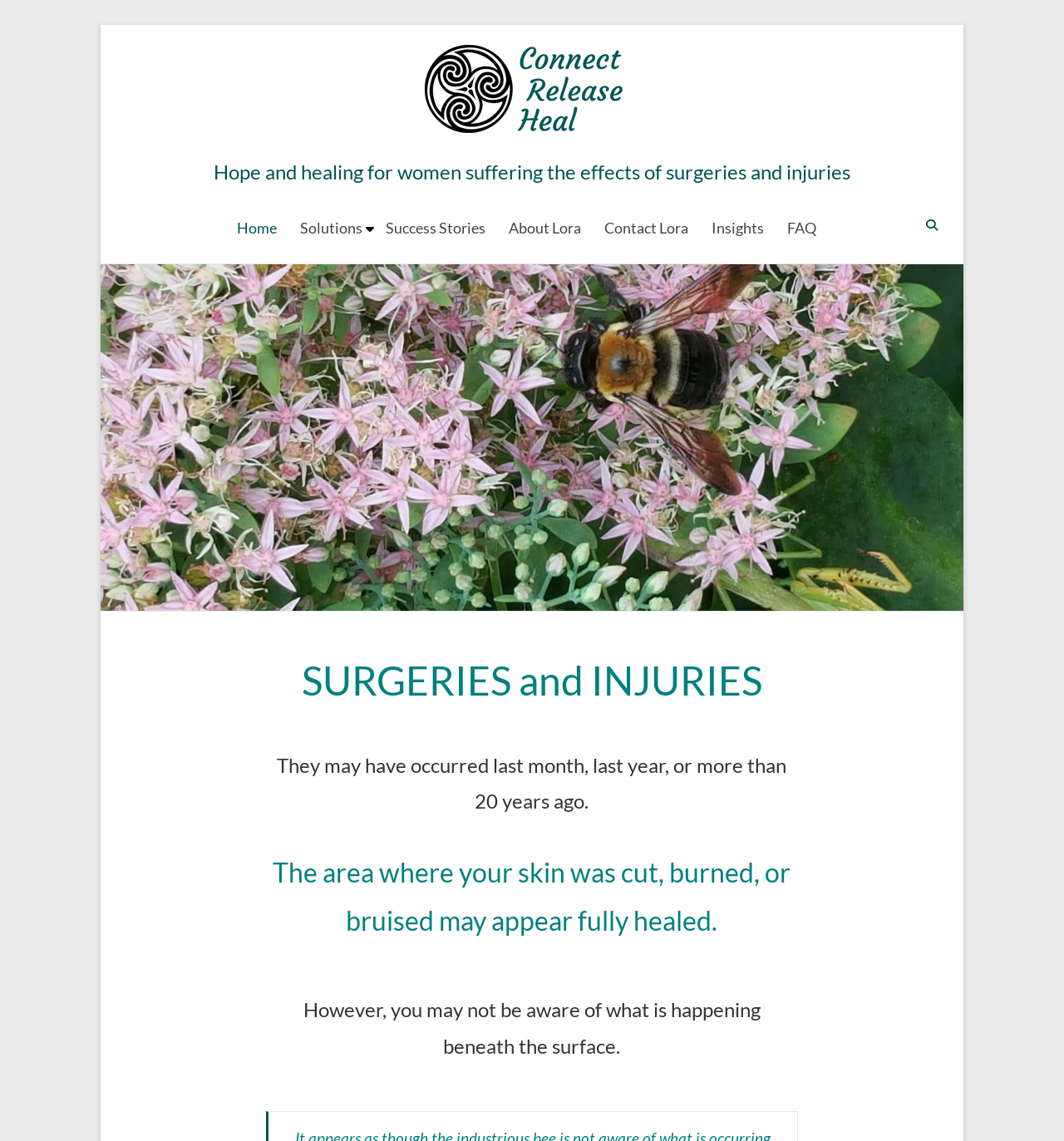Based on the element description: "Home", identify the UI element and provide its bounding box coordinates. Use four float numbers between 0 and 1, [left, top, right, bottom].

[0.222, 0.188, 0.26, 0.213]